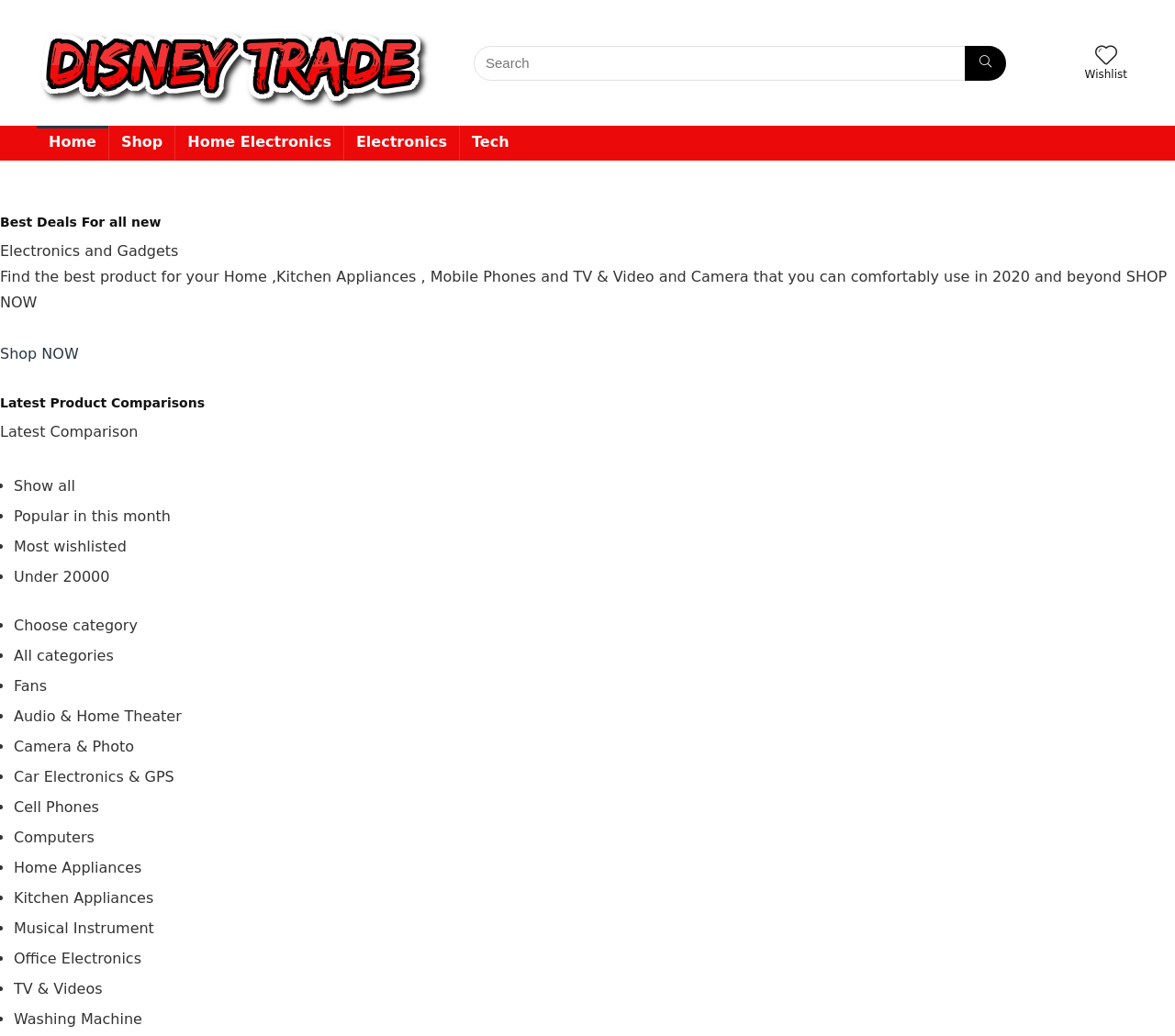Please identify the coordinates of the bounding box that should be clicked to fulfill this instruction: "View wishlist".

[0.923, 0.066, 0.959, 0.078]